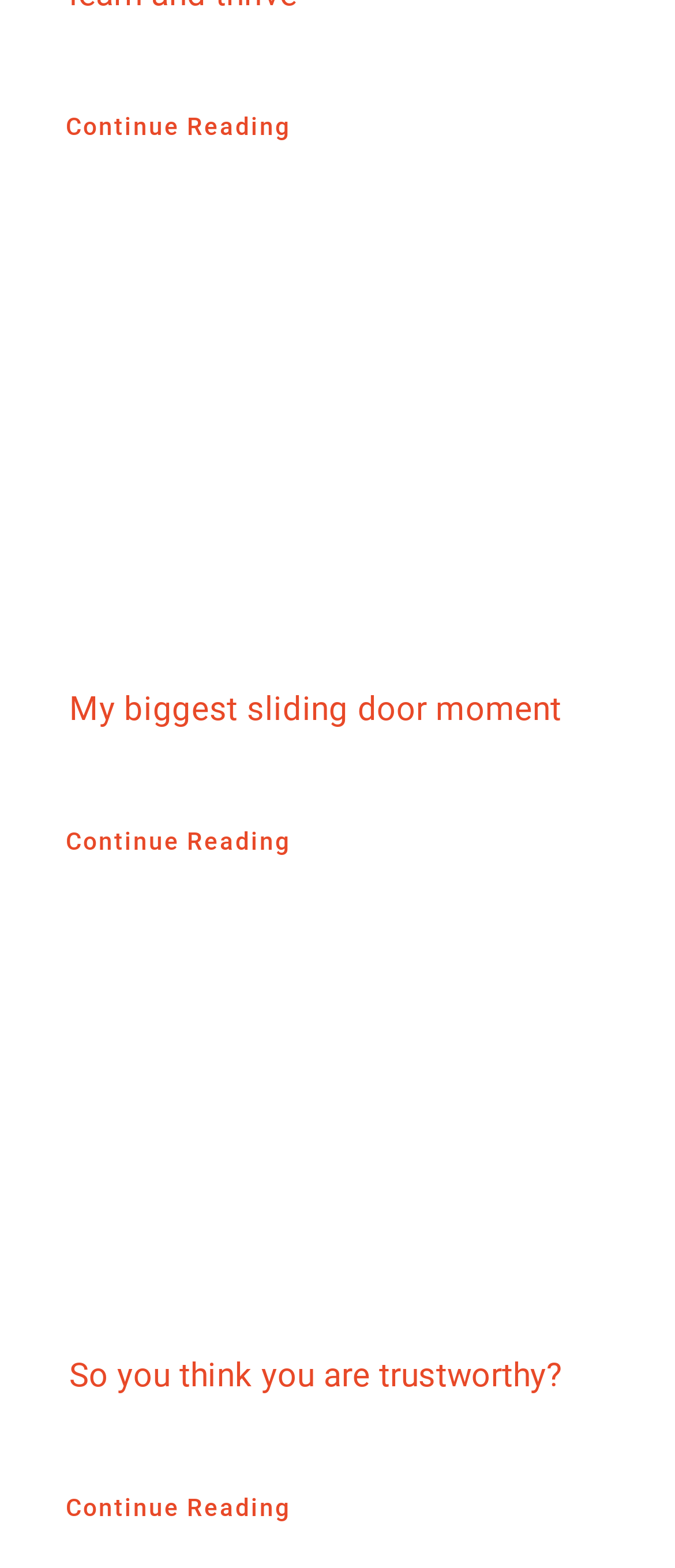Using the webpage screenshot and the element description My biggest sliding door moment, determine the bounding box coordinates. Specify the coordinates in the format (top-left x, top-left y, bottom-right x, bottom-right y) with values ranging from 0 to 1.

[0.103, 0.439, 0.831, 0.465]